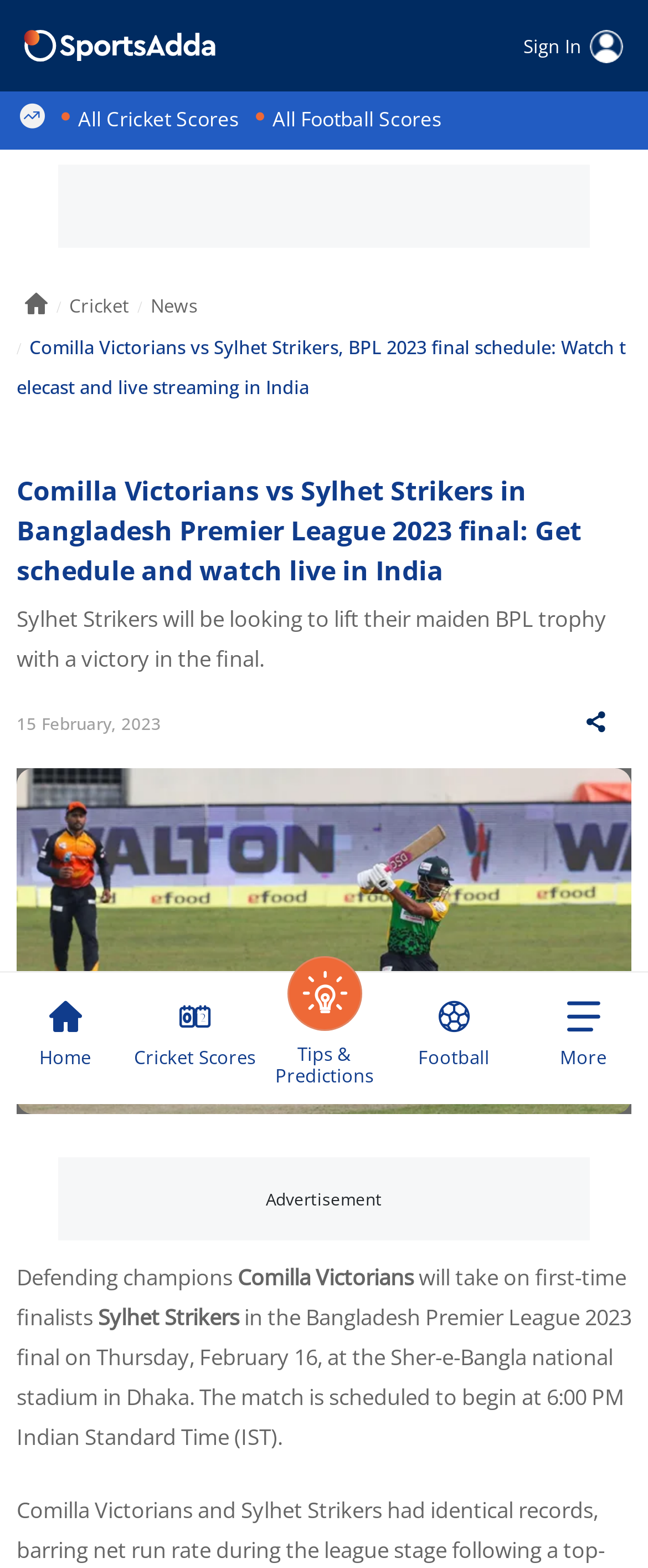Using the provided description: "Cricket", find the bounding box coordinates of the corresponding UI element. The output should be four float numbers between 0 and 1, in the format [left, top, right, bottom].

[0.107, 0.187, 0.199, 0.203]